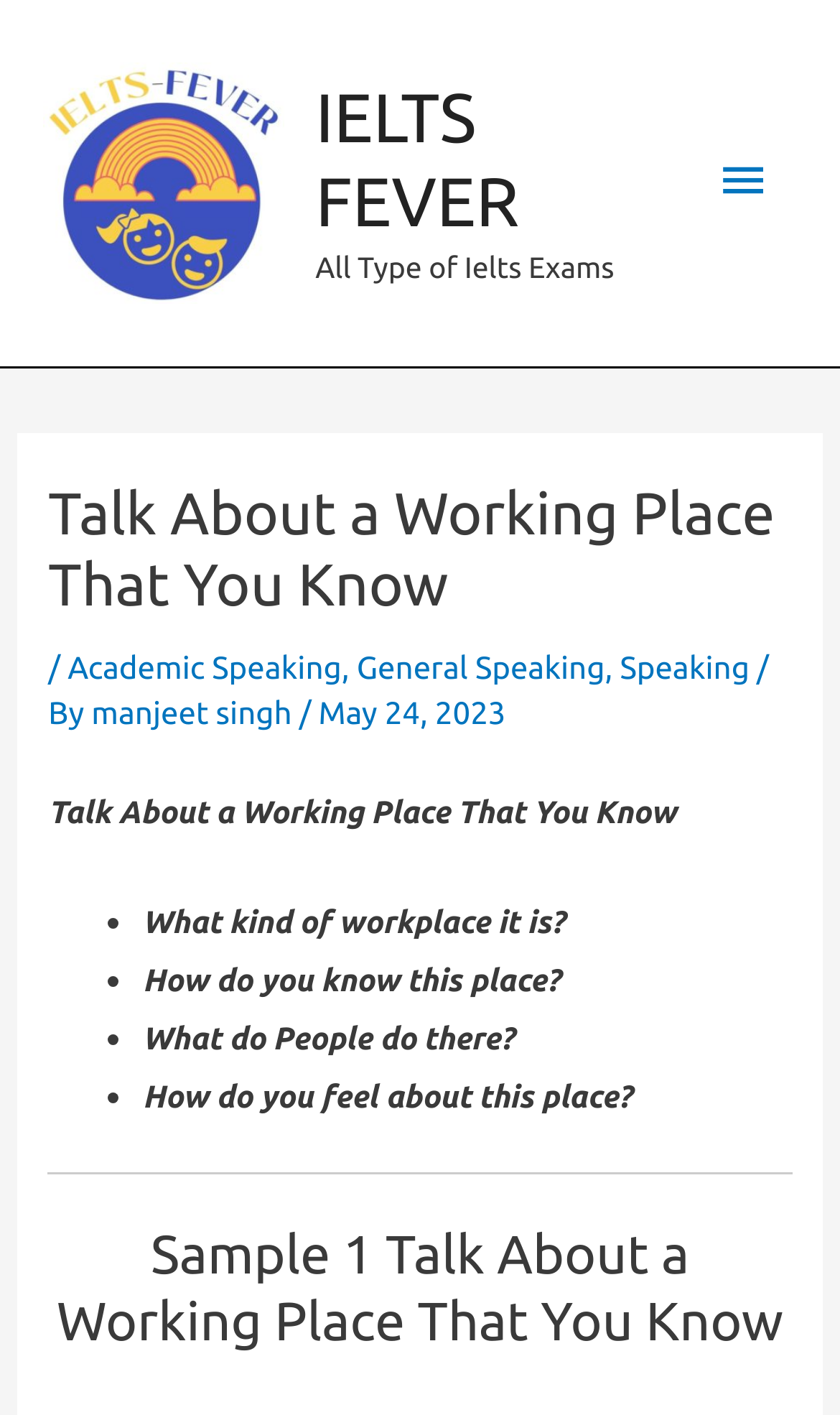Find the bounding box coordinates of the clickable element required to execute the following instruction: "View Sample 1 Talk About a Working Place That You Know". Provide the coordinates as four float numbers between 0 and 1, i.e., [left, top, right, bottom].

[0.058, 0.863, 0.942, 0.959]